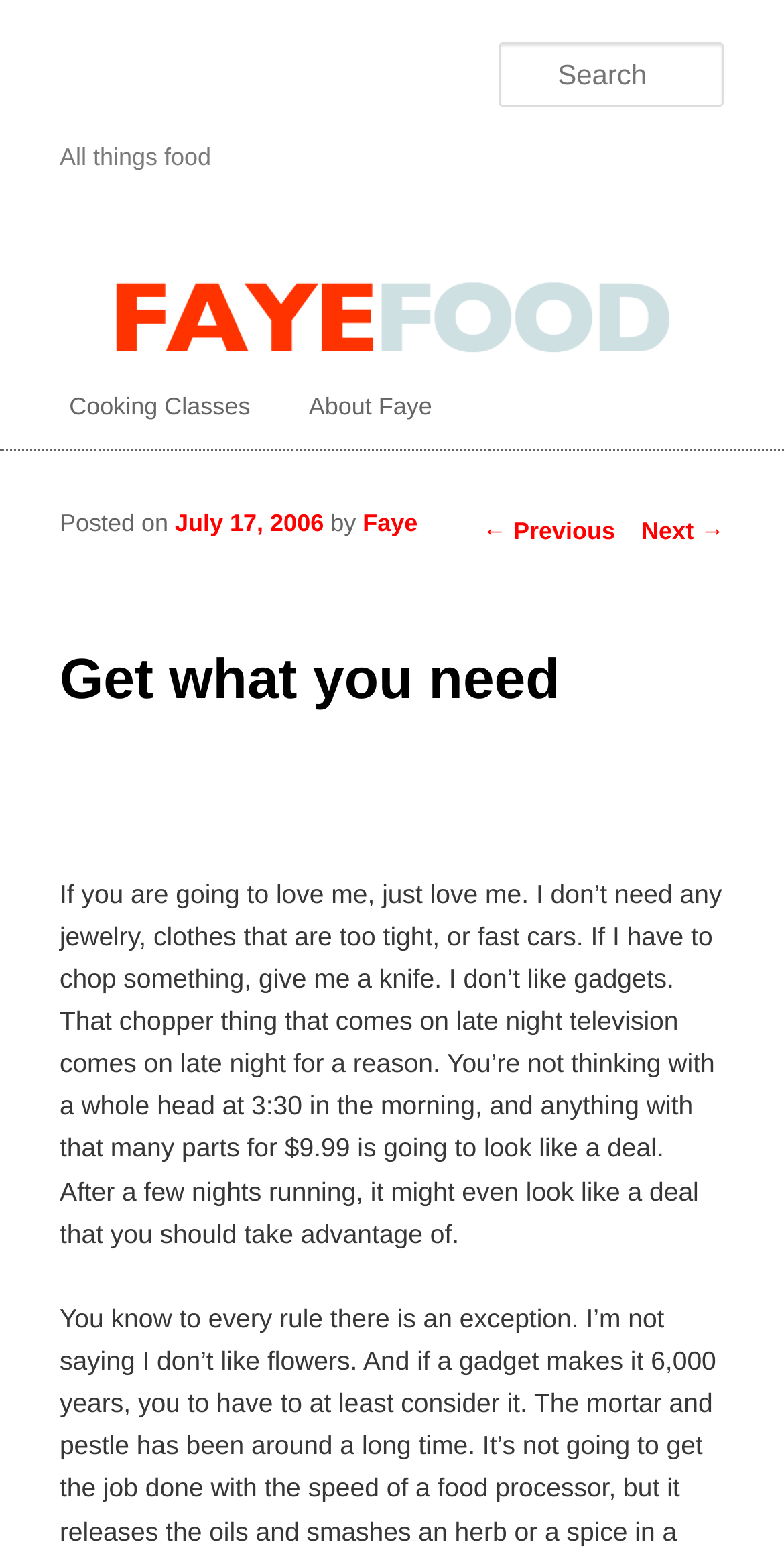Give a concise answer using one word or a phrase to the following question:
What is the main topic of the webpage?

Food